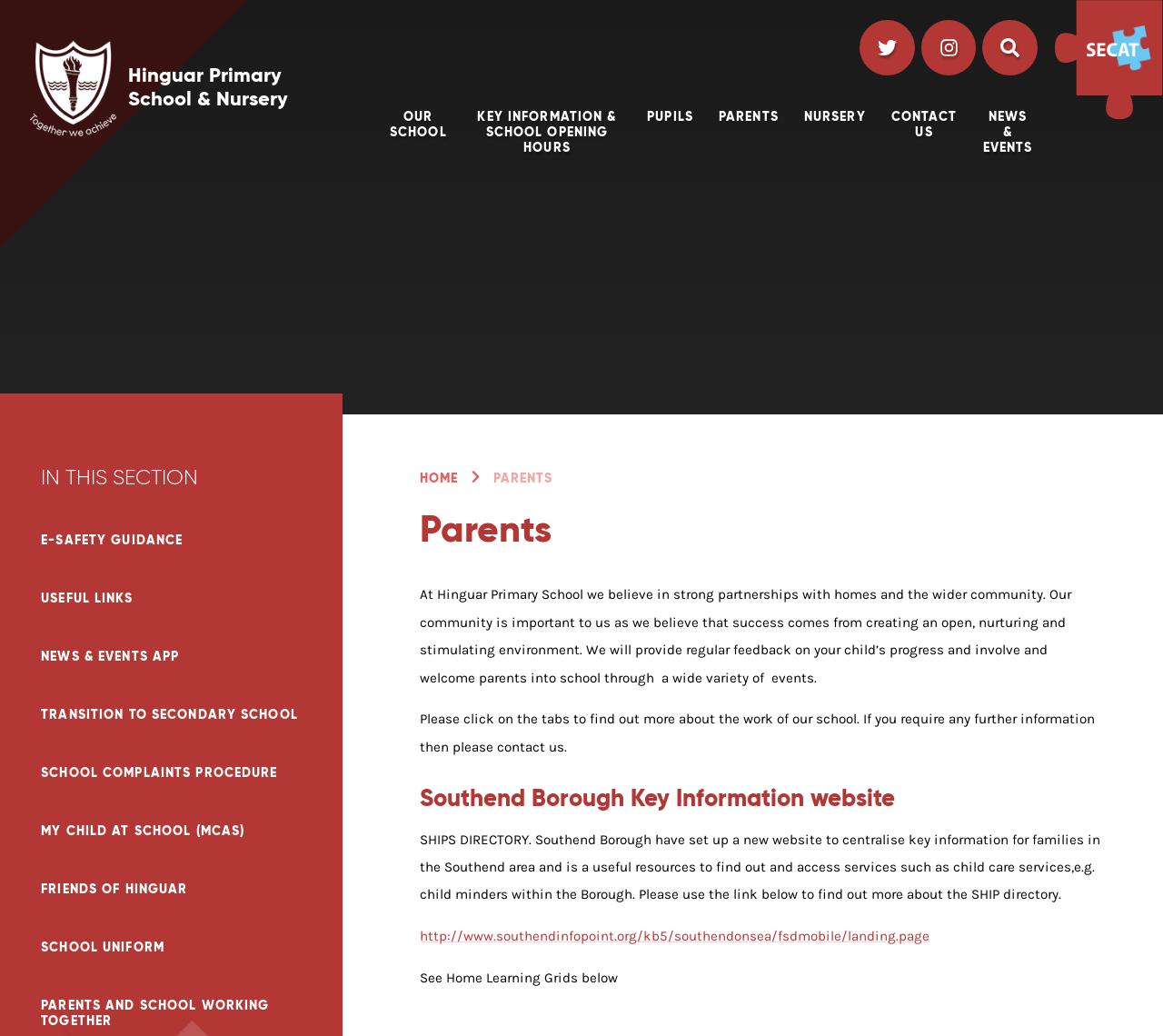Identify the bounding box coordinates of the area you need to click to perform the following instruction: "Click on the 'NEWS & EVENTS' link".

[0.845, 0.099, 0.888, 0.155]